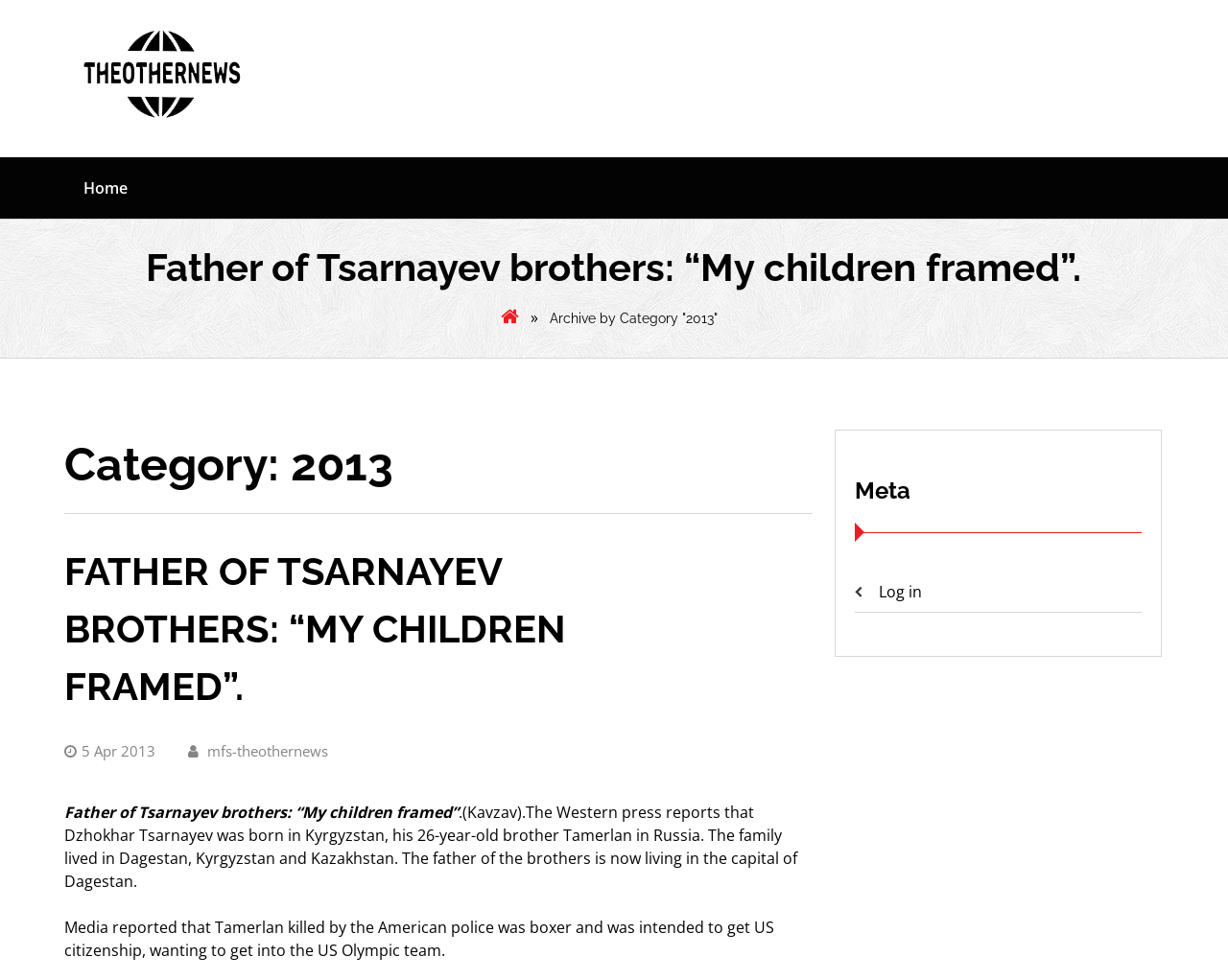Determine the bounding box coordinates for the UI element described. Format the coordinates as (top-left x, top-left y, bottom-right x, bottom-right y) and ensure all values are between 0 and 1. Element description: mfs-theothernews

[0.153, 0.756, 0.267, 0.776]